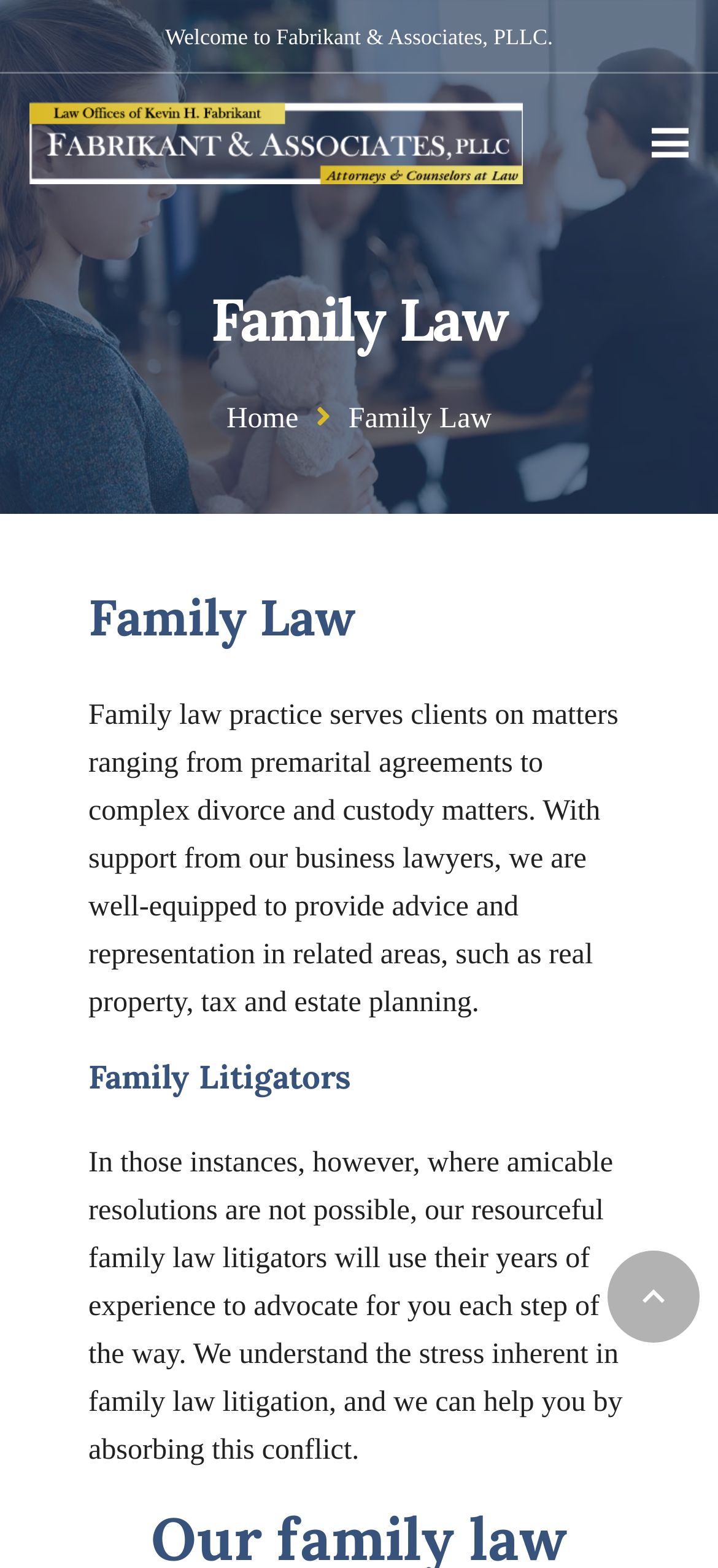What is the purpose of the 'Back to top' button?
Carefully examine the image and provide a detailed answer to the question.

The 'Back to top' button is located at the bottom of the webpage, and its purpose is to allow users to quickly scroll back to the top of the webpage, likely to access the navigation menu or other top-level elements.